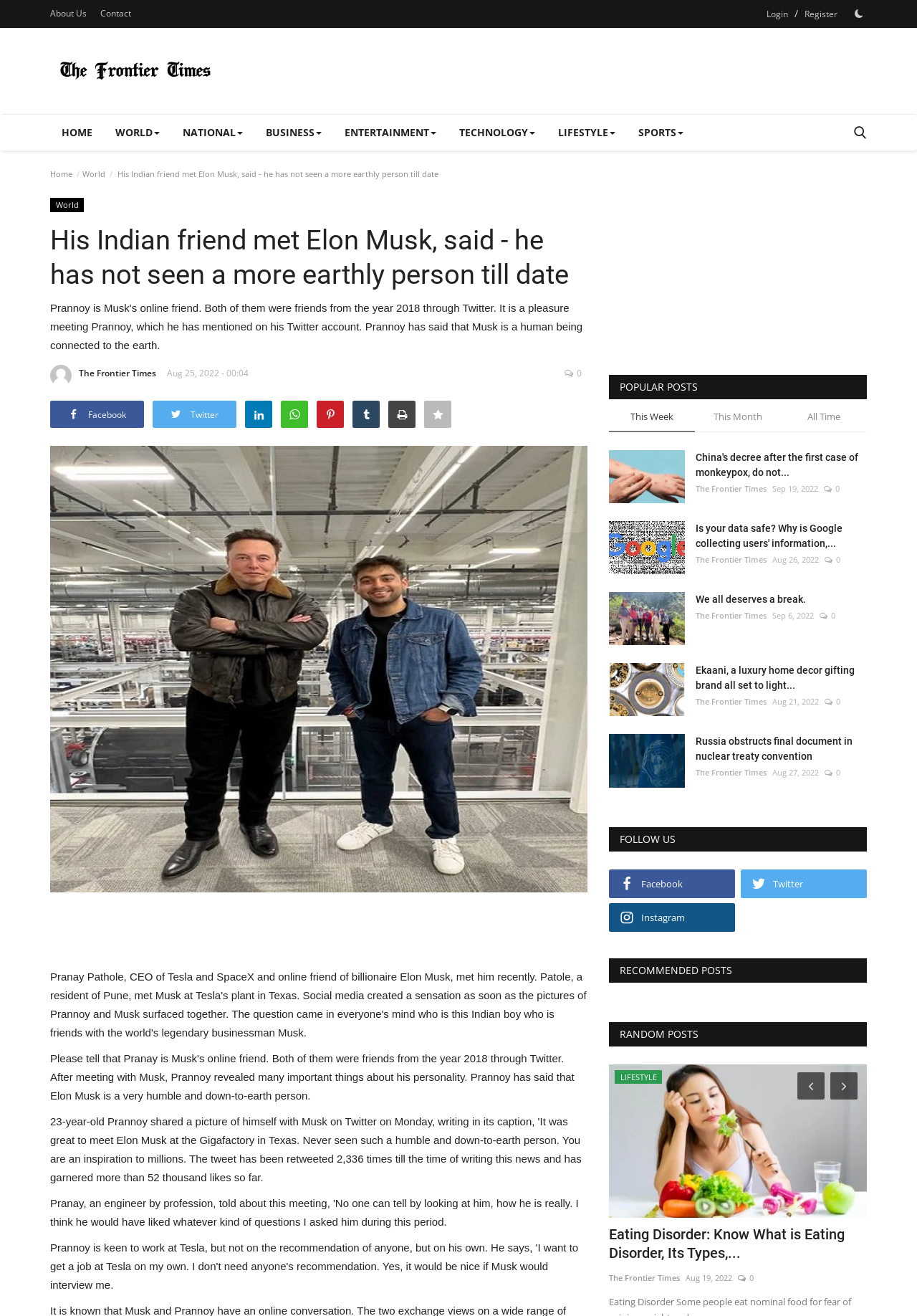Provide the bounding box coordinates of the UI element this sentence describes: "Home".

[0.055, 0.128, 0.079, 0.136]